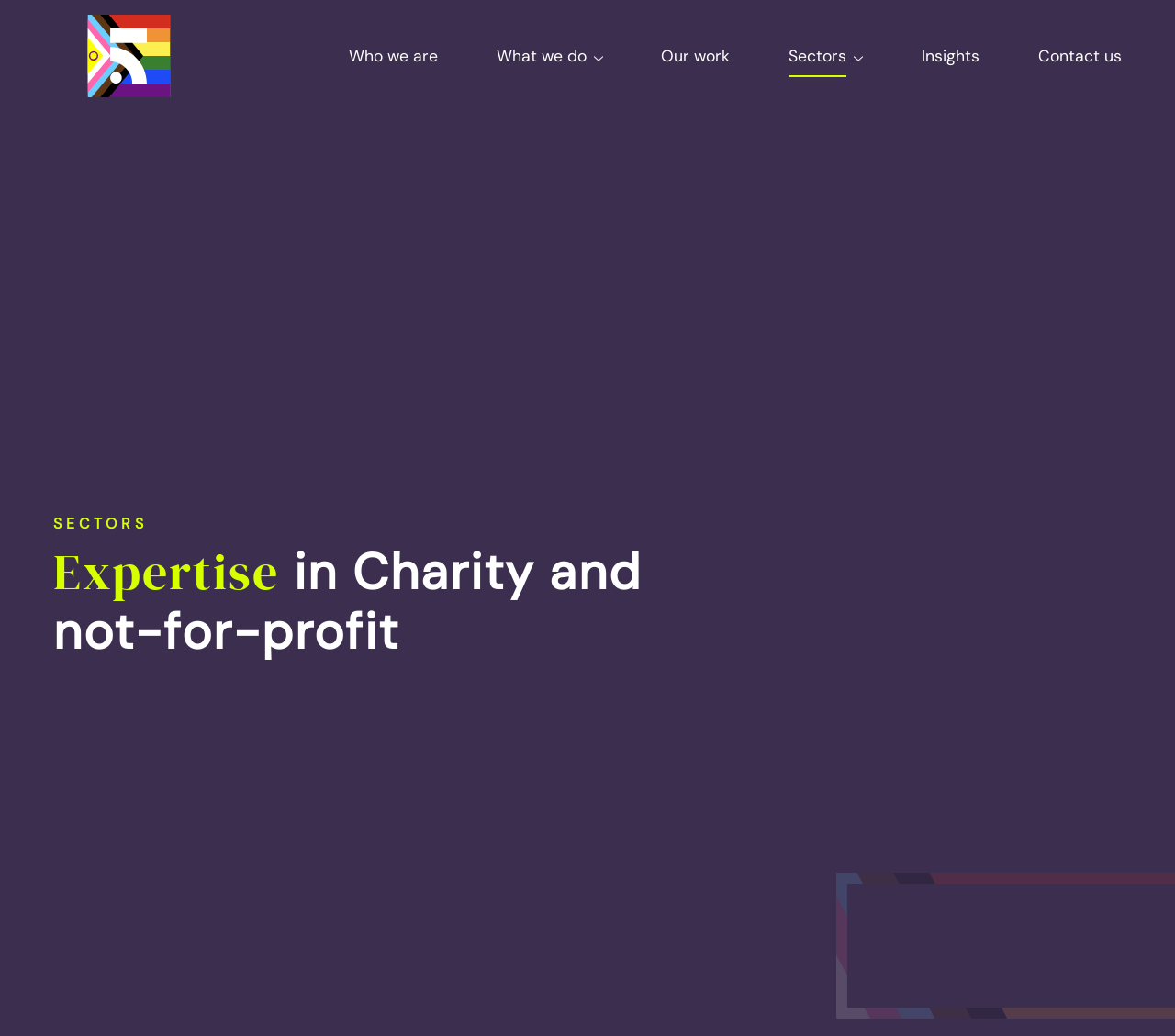Utilize the information from the image to answer the question in detail:
How many main navigation links are there?

I counted the main navigation links starting from 'Who we are' to 'Contact us', and there are 7 links in total.